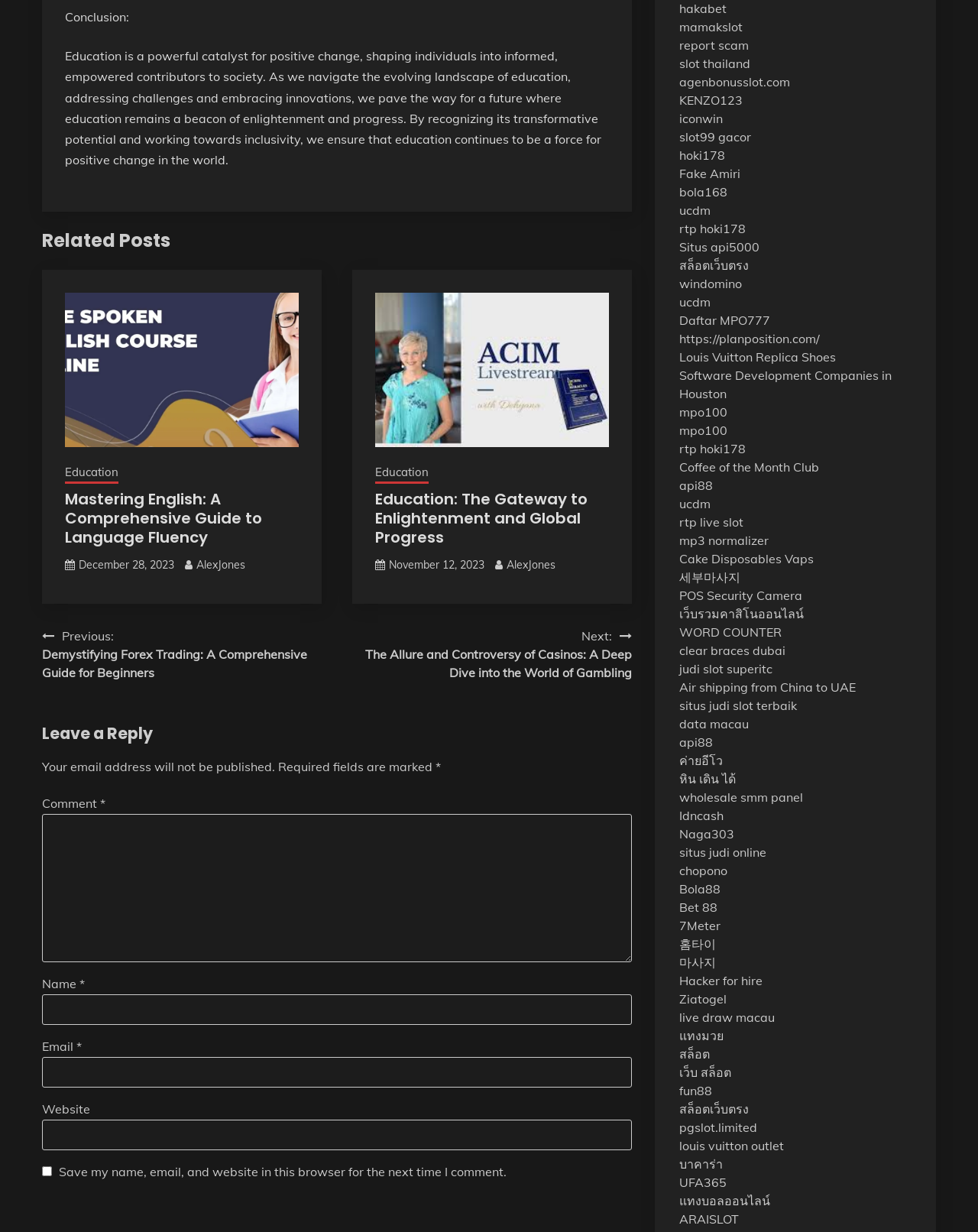From the details in the image, provide a thorough response to the question: What is the purpose of the 'Save my name, email, and website in this browser for the next time I comment' checkbox?

The purpose of the checkbox can be inferred from its text, which suggests that it allows users to save their name, email, and website information for future comments. This saves users from having to re-enter their information every time they want to comment.